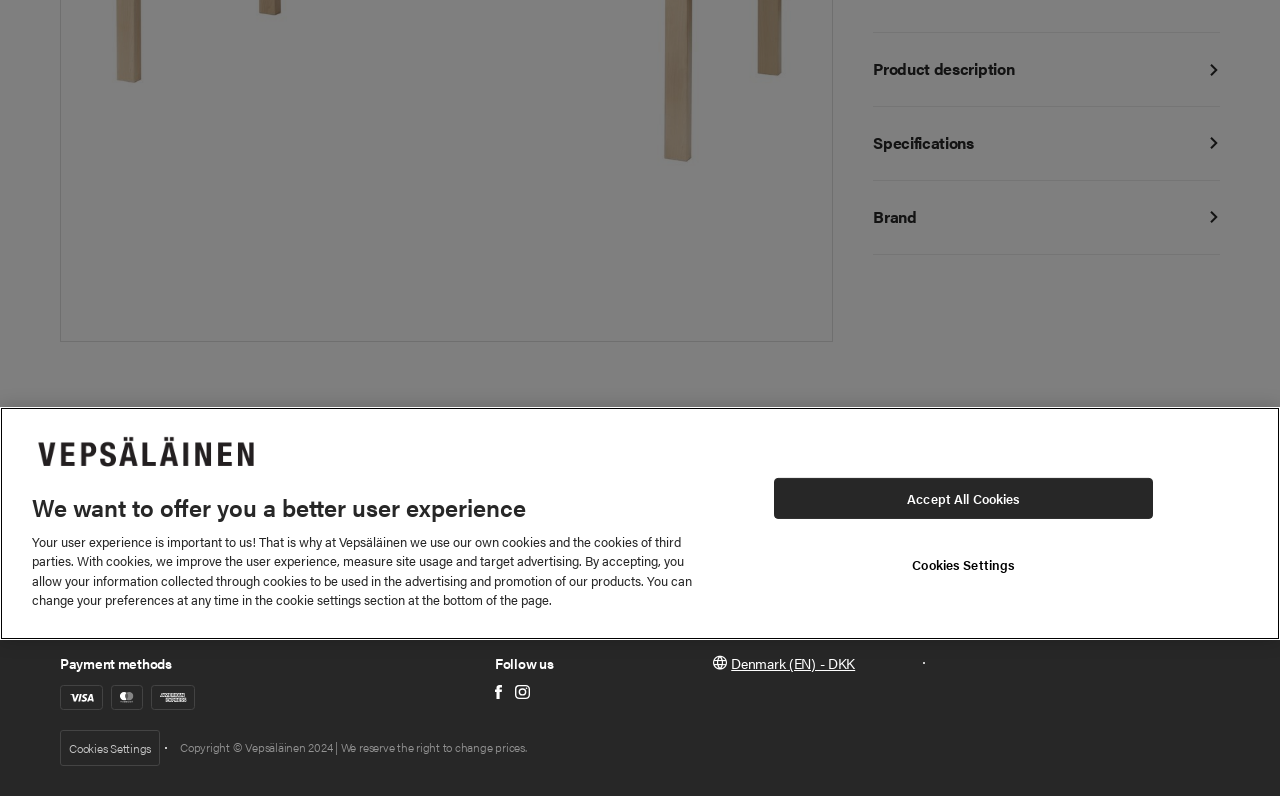Provide the bounding box coordinates, formatted as (top-left x, top-left y, bottom-right x, bottom-right y), with all values being floating point numbers between 0 and 1. Identify the bounding box of the UI element that matches the description: Denmark (EN) - DKK

[0.557, 0.82, 0.668, 0.845]